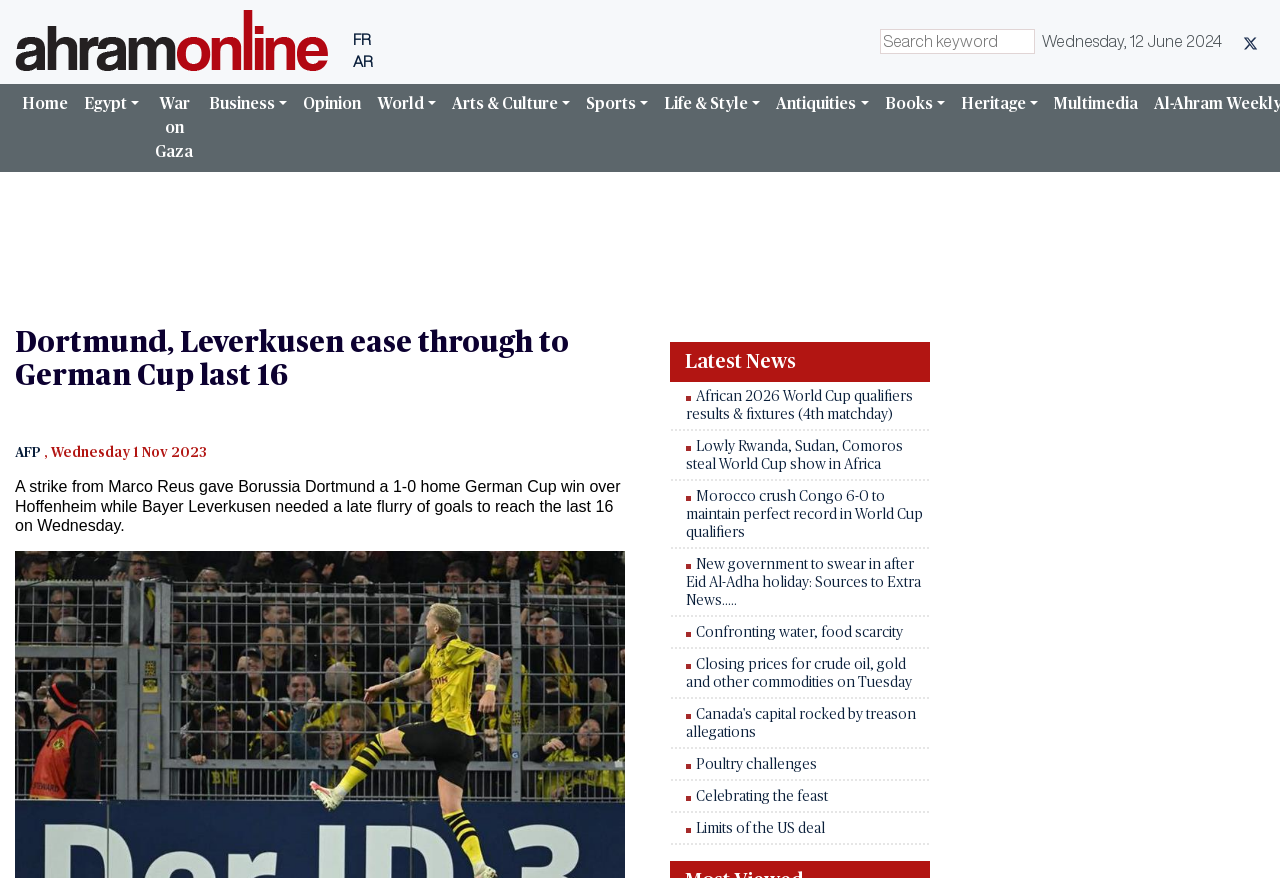What is the date of the article?
Answer the question with a detailed explanation, including all necessary information.

I found the date of the article by looking at the heading 'AFP, Wednesday 1 Nov 2023' which is located below the main heading 'Dortmund, Leverkusen ease through to German Cup last 16'.